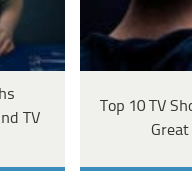Illustrate the image with a detailed caption.

The image showcases a section from an engaging listicle that highlights two intriguing topics: the first image featuring "10 Most Disturbing Moments During Ted Bundy's Trials" and the second labeled "Top 10 TV Shows That Predicted The Future And Got It Right." The left image portrays a gripping moment, likely tied to the content of Bundy's trials, emphasizing the dark themes discussed. In contrast, the right image evokes curiosity about the foresight showcased in popular television series, inviting readers to explore how fiction has intersected with real-world events. The captivating titles suggest a blend of suspense and insightful commentary, offering readers a chance to dive deeper into these captivating narratives.